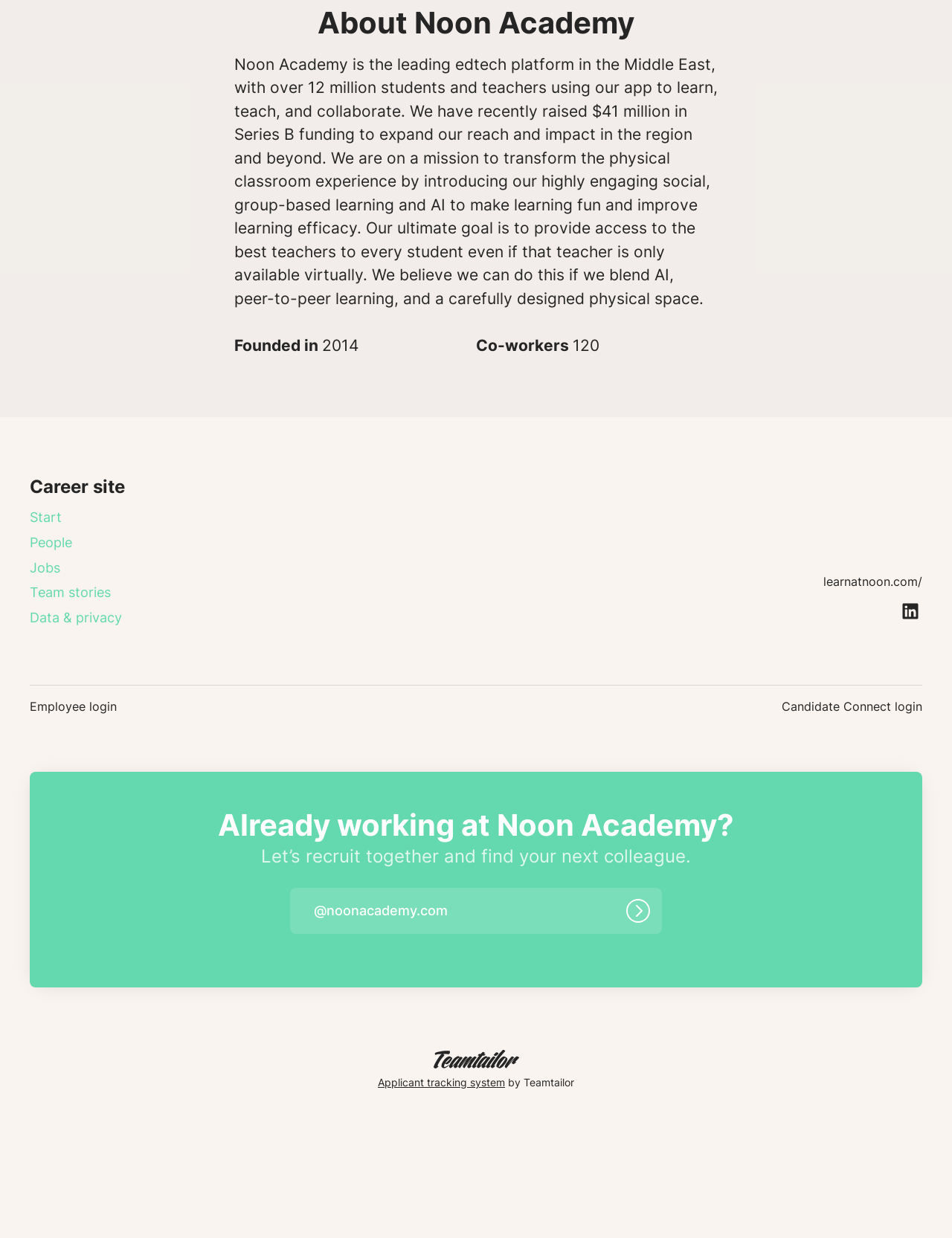Find the bounding box coordinates for the area that must be clicked to perform this action: "Log in with your email address".

[0.305, 0.717, 0.695, 0.754]